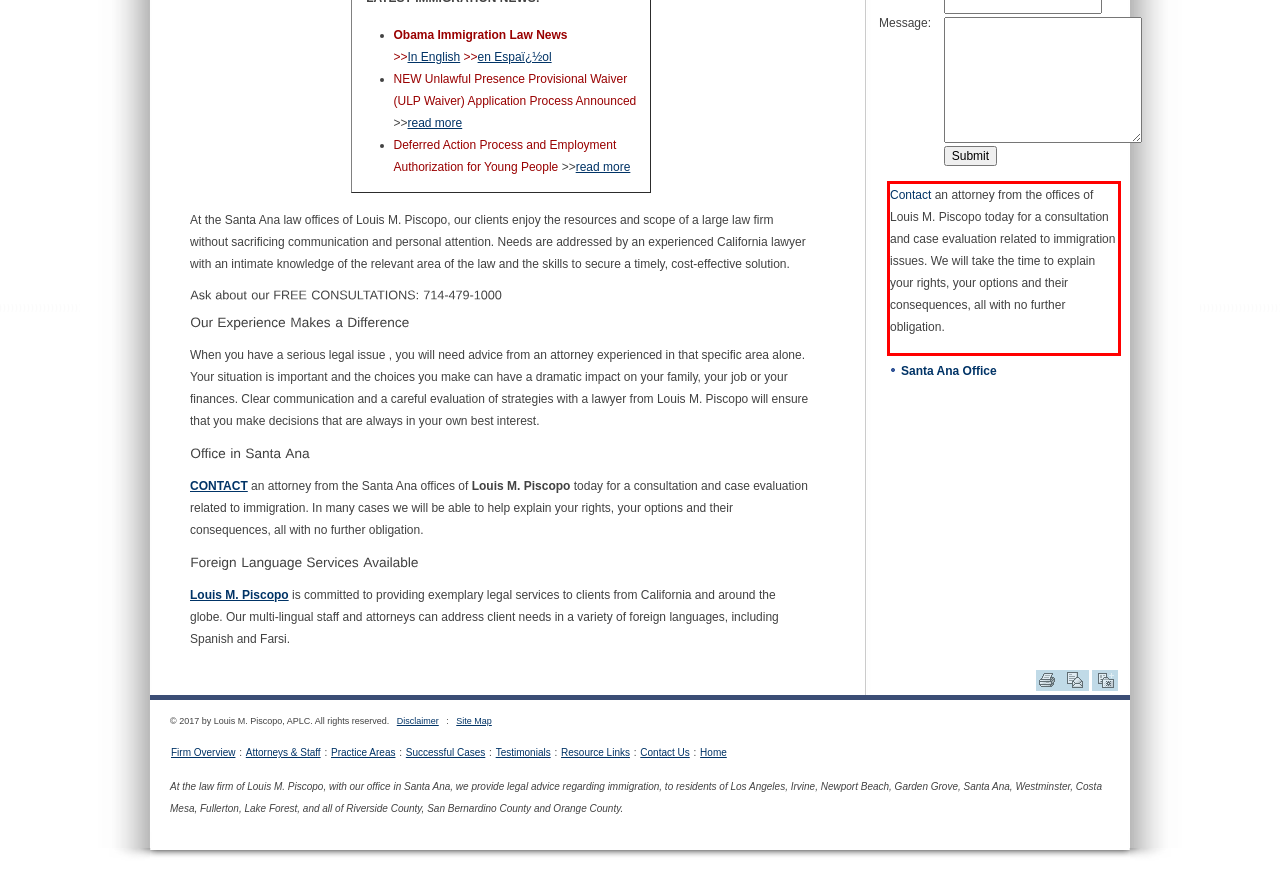Examine the webpage screenshot and use OCR to recognize and output the text within the red bounding box.

Contact an attorney from the offices of Louis M. Piscopo today for a consultation and case evaluation related to immigration issues. We will take the time to explain your rights, your options and their consequences, all with no further obligation.